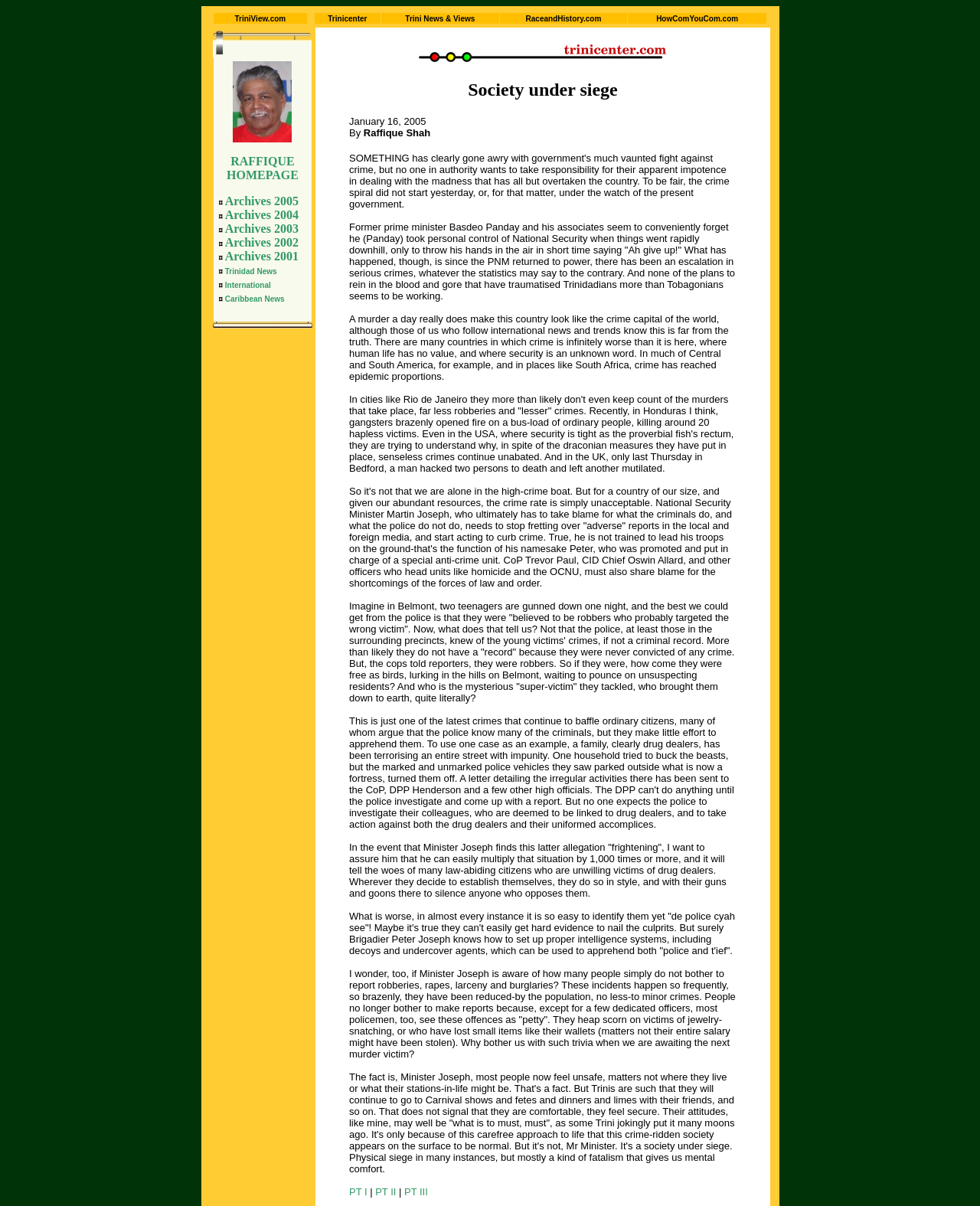Please identify the bounding box coordinates of the clickable area that will fulfill the following instruction: "Read archives from 2005". The coordinates should be in the format of four float numbers between 0 and 1, i.e., [left, top, right, bottom].

[0.229, 0.161, 0.305, 0.172]